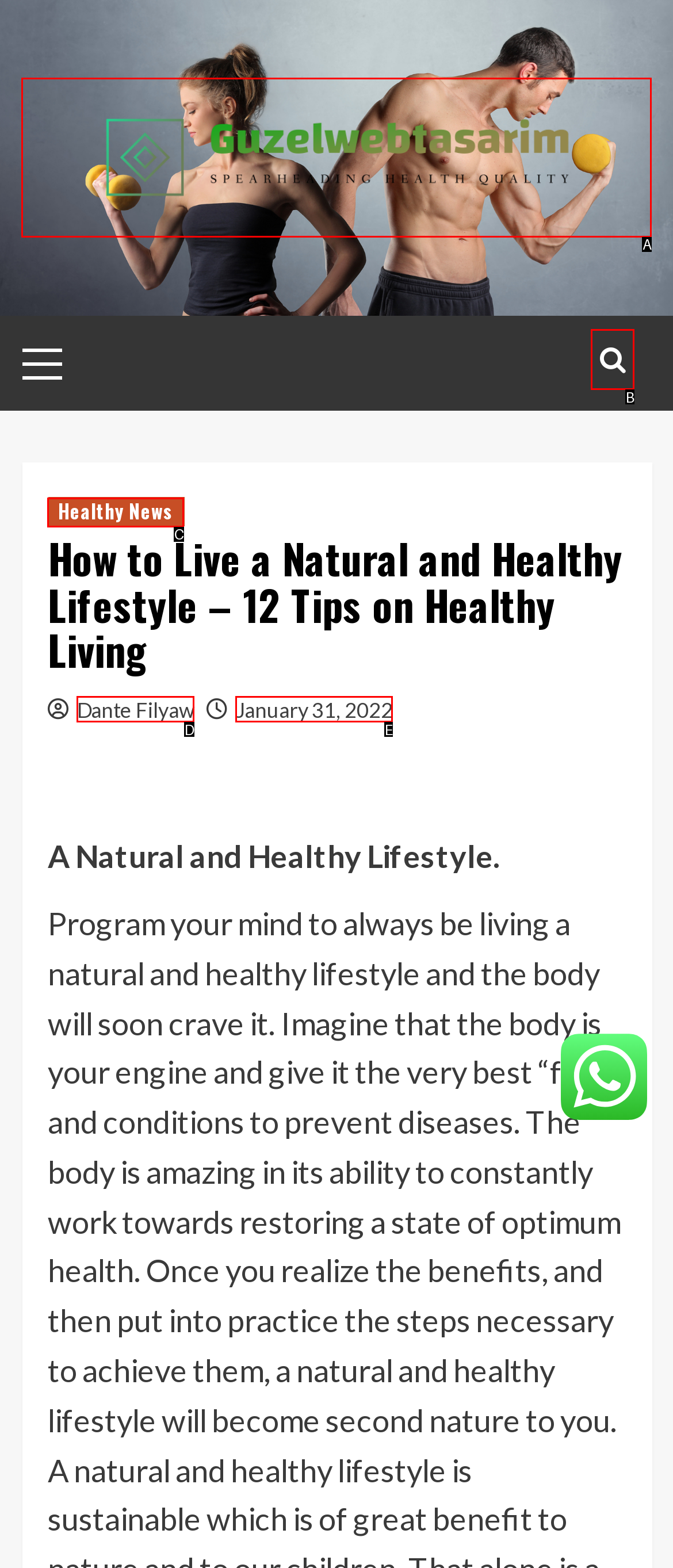Find the UI element described as: title="Search"
Reply with the letter of the appropriate option.

B